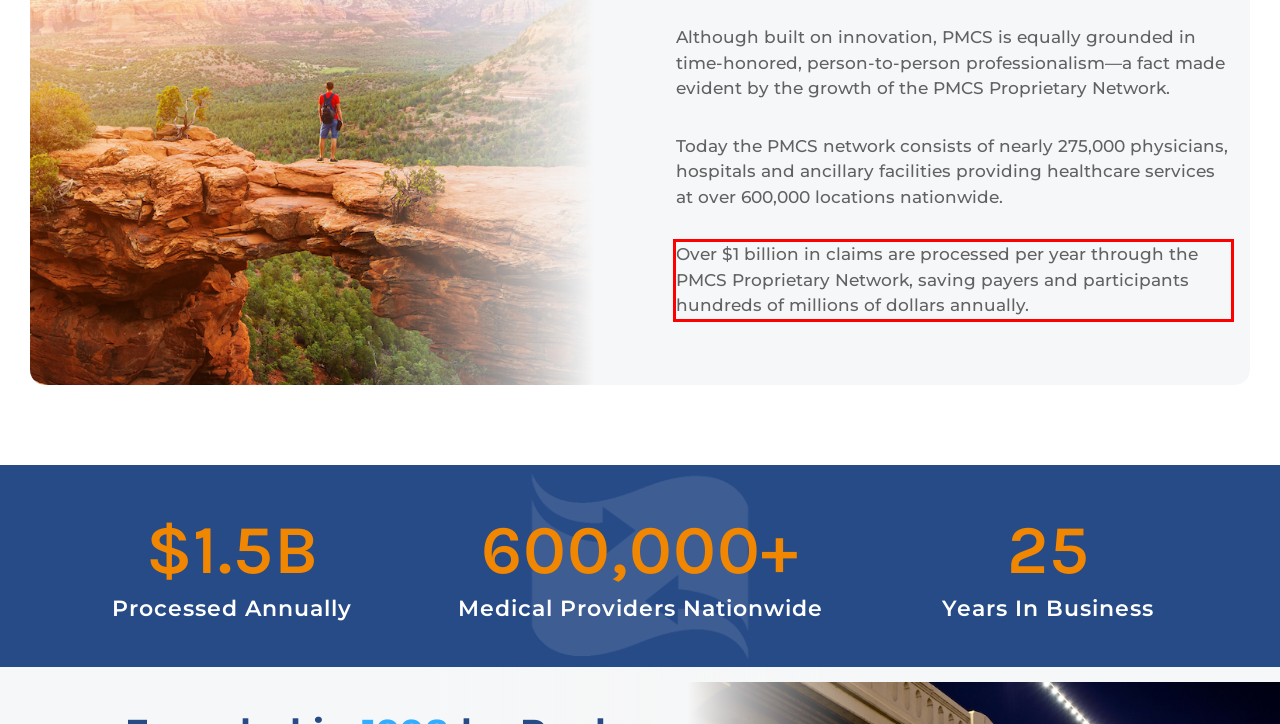Identify the red bounding box in the webpage screenshot and perform OCR to generate the text content enclosed.

Over $1 billion in claims are processed per year through the PMCS Proprietary Network, saving payers and participants hundreds of millions of dollars annually.